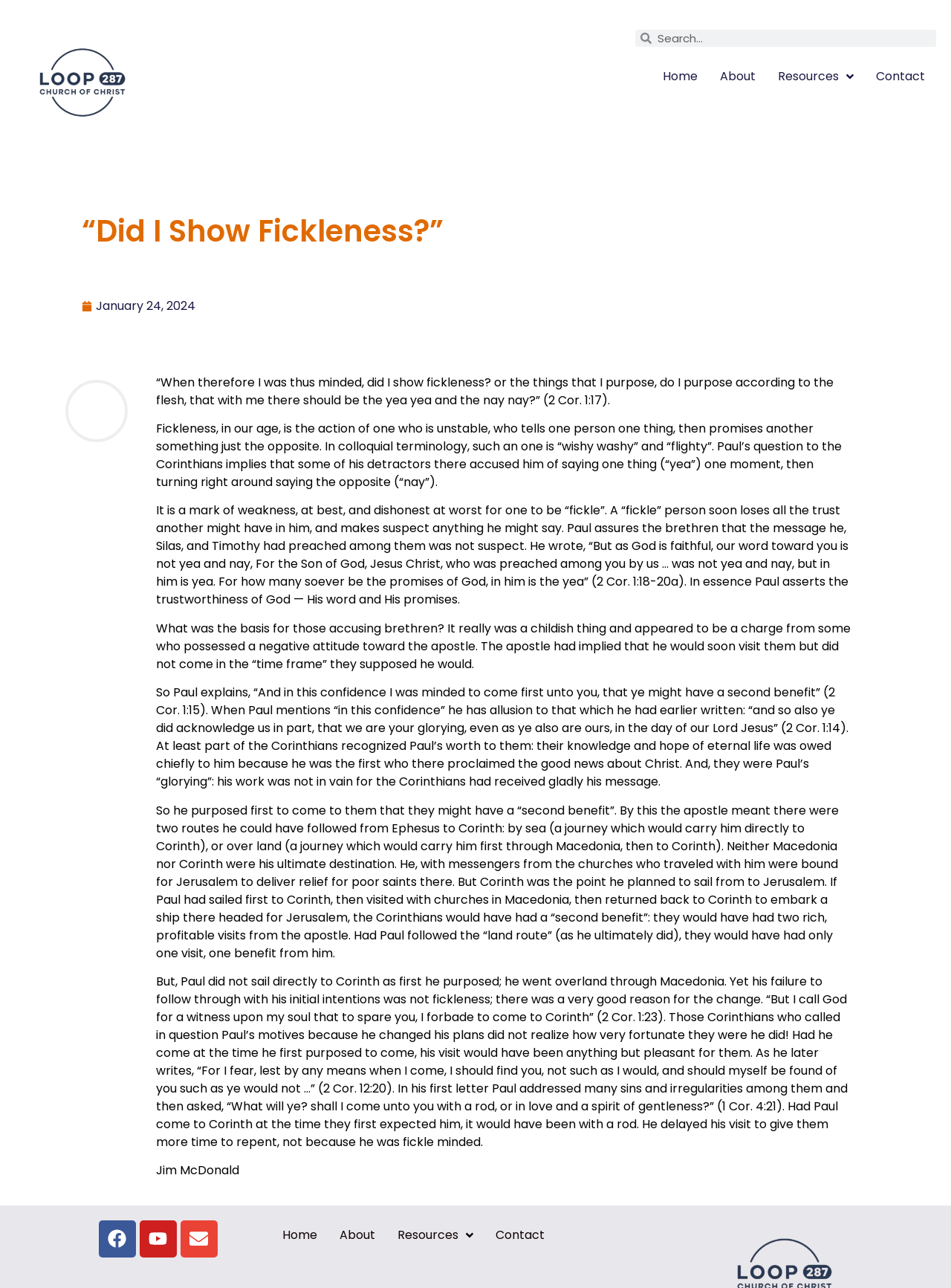What social media platforms are linked from the webpage?
Please answer the question with as much detail and depth as you can.

I found the social media links at the bottom of the webpage. There are icons for Facebook and Youtube, which suggest that the website has a presence on these platforms and users can visit them by clicking on the links.